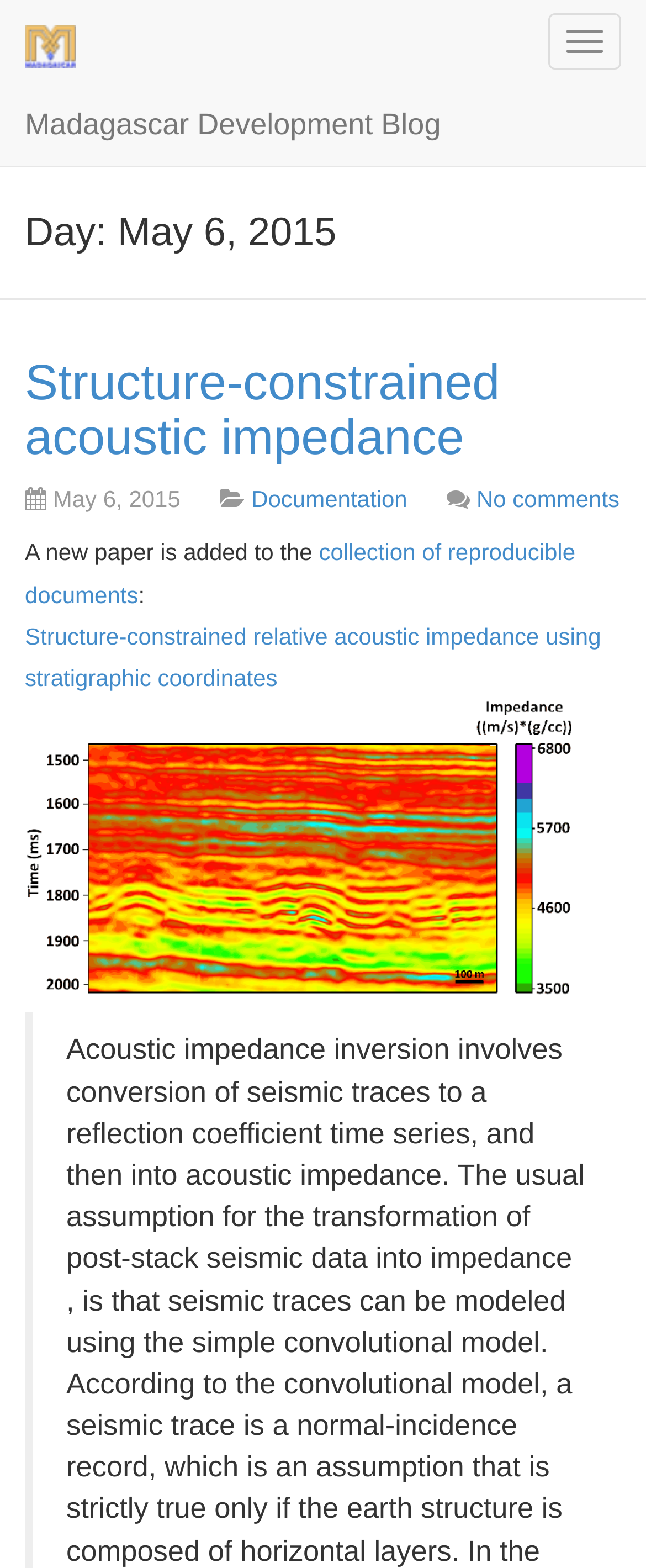Provide the bounding box coordinates for the UI element described in this sentence: "Madagascar Development Blog". The coordinates should be four float values between 0 and 1, i.e., [left, top, right, bottom].

[0.0, 0.053, 0.721, 0.106]